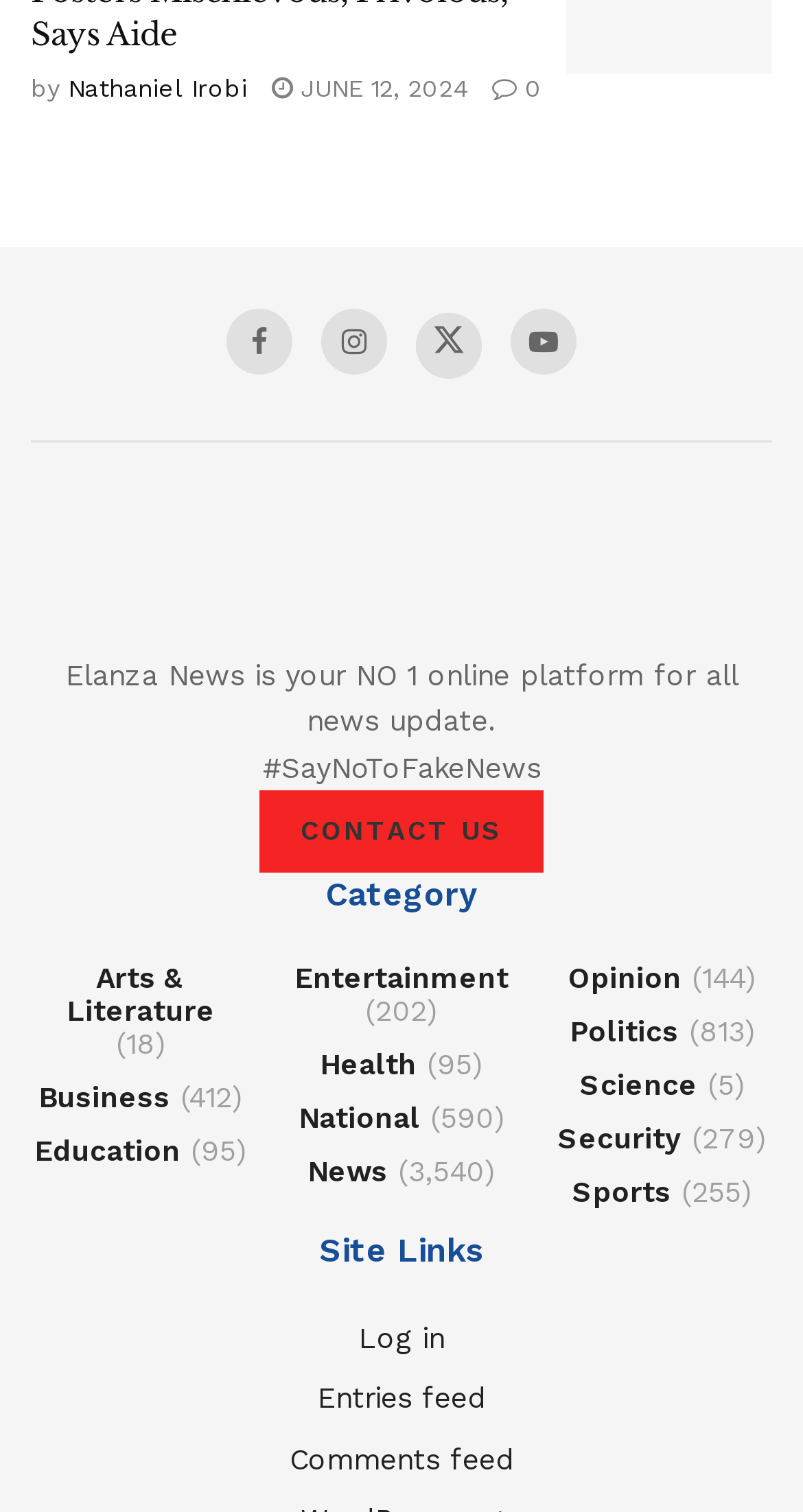Can you specify the bounding box coordinates for the region that should be clicked to fulfill this instruction: "Browse the 'Entertainment' news".

[0.367, 0.635, 0.633, 0.657]